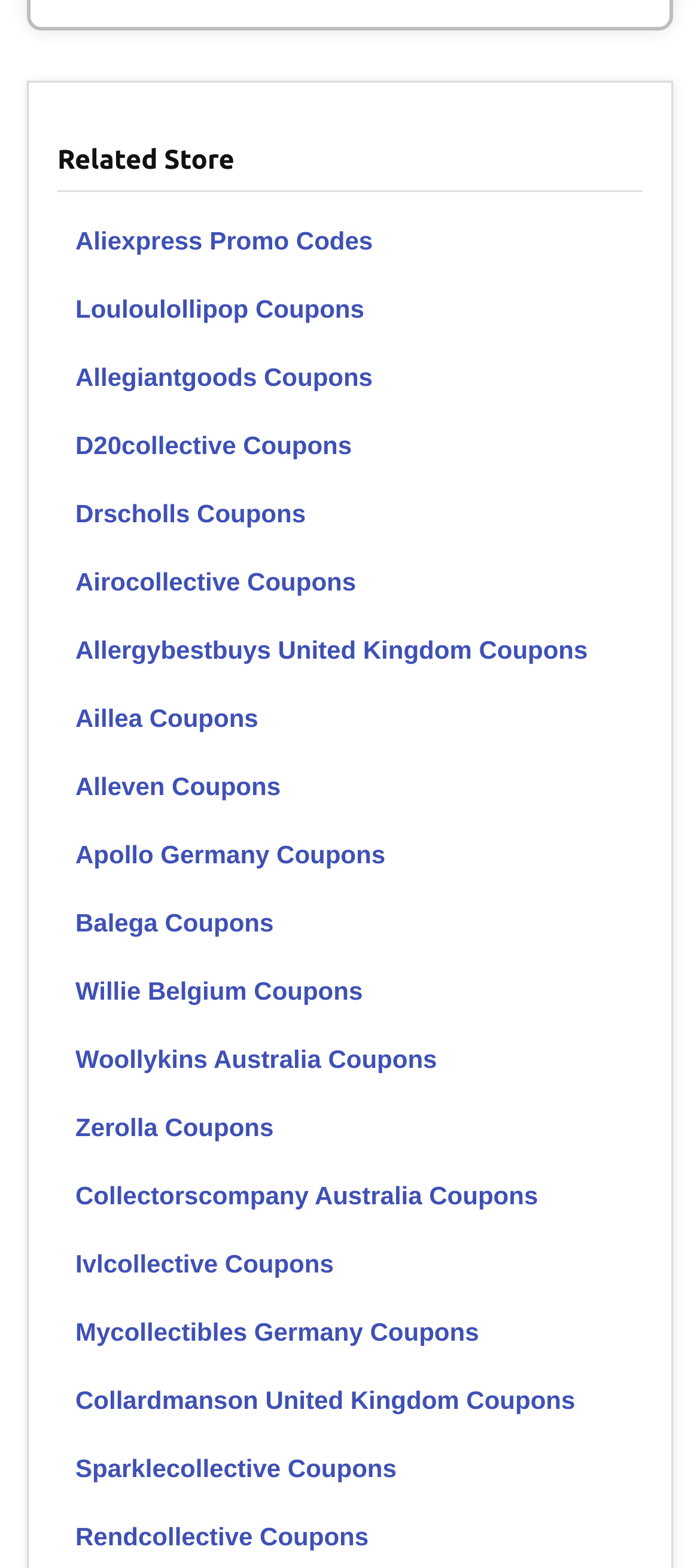Using the provided description: "Collardmanson United Kingdom Coupons", find the bounding box coordinates of the corresponding UI element. The output should be four float numbers between 0 and 1, in the format [left, top, right, bottom].

[0.082, 0.871, 0.918, 0.914]